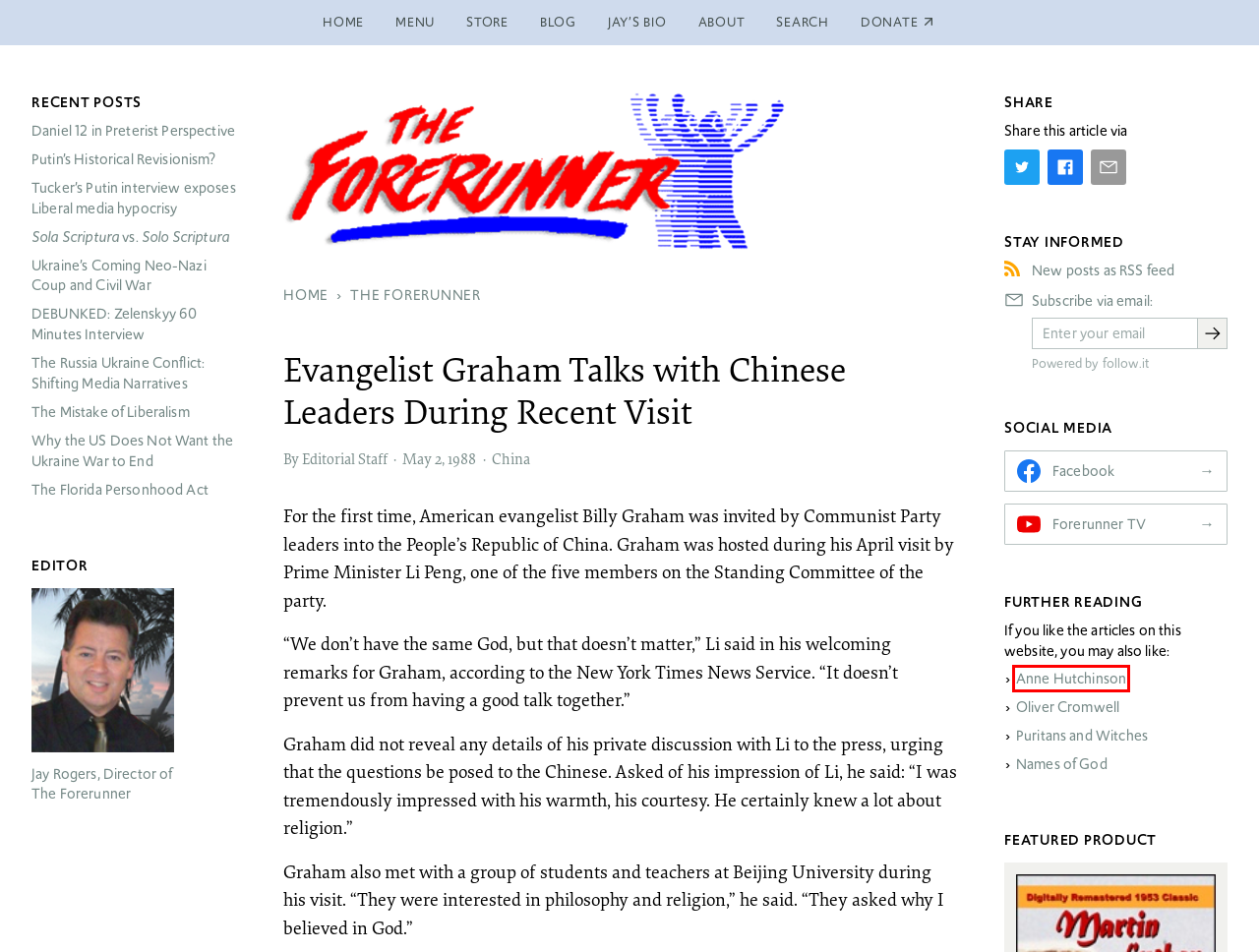Consider the screenshot of a webpage with a red bounding box and select the webpage description that best describes the new page that appears after clicking the element inside the red box. Here are the candidates:
A. The Mistake of Liberalism › The Forerunner
B. Puritans and Witches › The Forerunner
C. Anne Hutchinson's Role Debated › The Forerunner
D. _Sola Scriptura_ vs. _Solo Scriptura_ › The Forerunner
E. The Forerunner › The Forerunner
F. DEBUNKED: Zelenskyy 60 Minutes Interview › The Forerunner
G. Jay's Biography › The Forerunner
H. Putin's Historical Revisionism? › The Forerunner

C